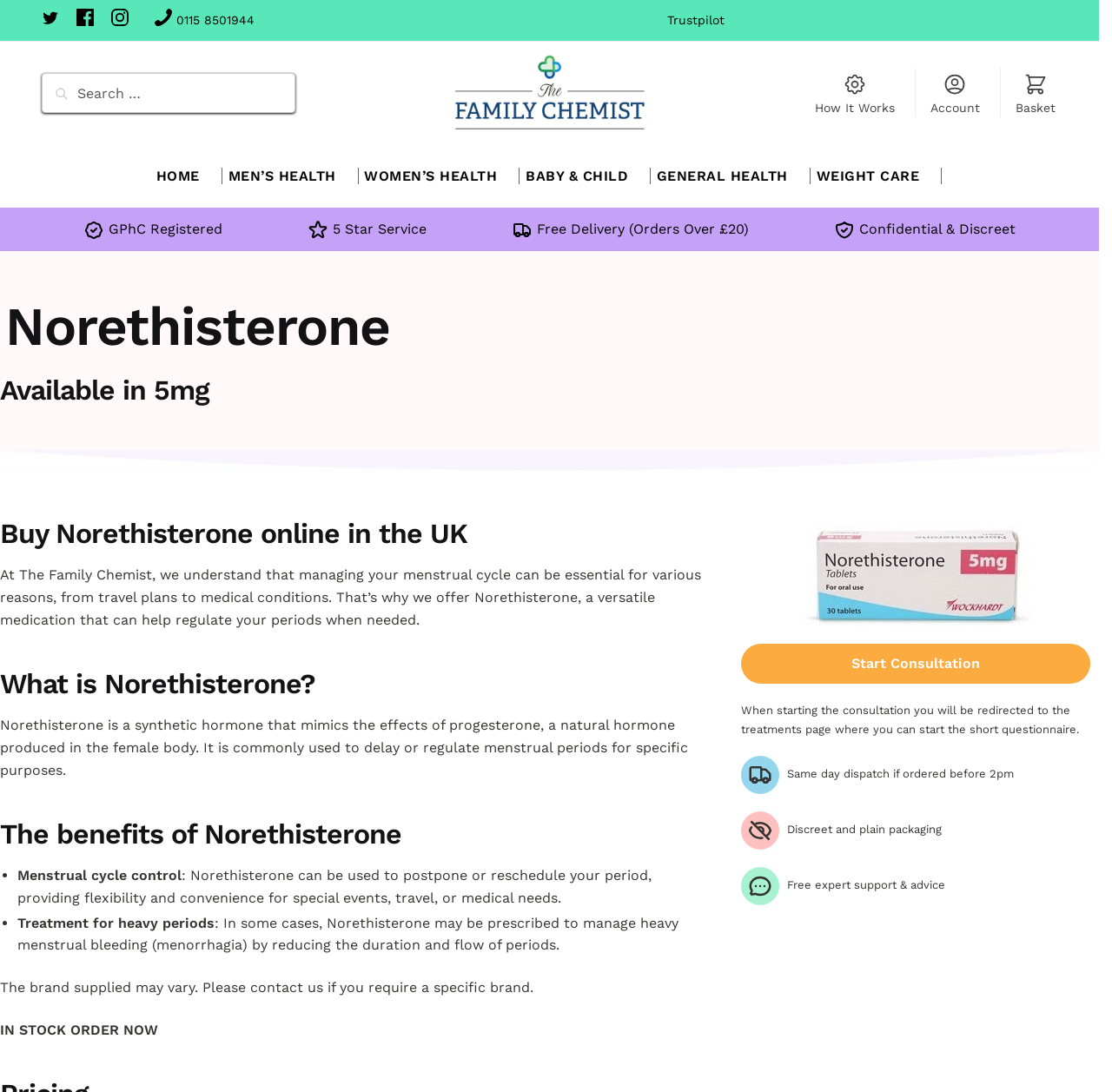Locate the bounding box coordinates of the area that needs to be clicked to fulfill the following instruction: "Open the 'Facebook' page". The coordinates should be in the format of four float numbers between 0 and 1, namely [left, top, right, bottom].

None